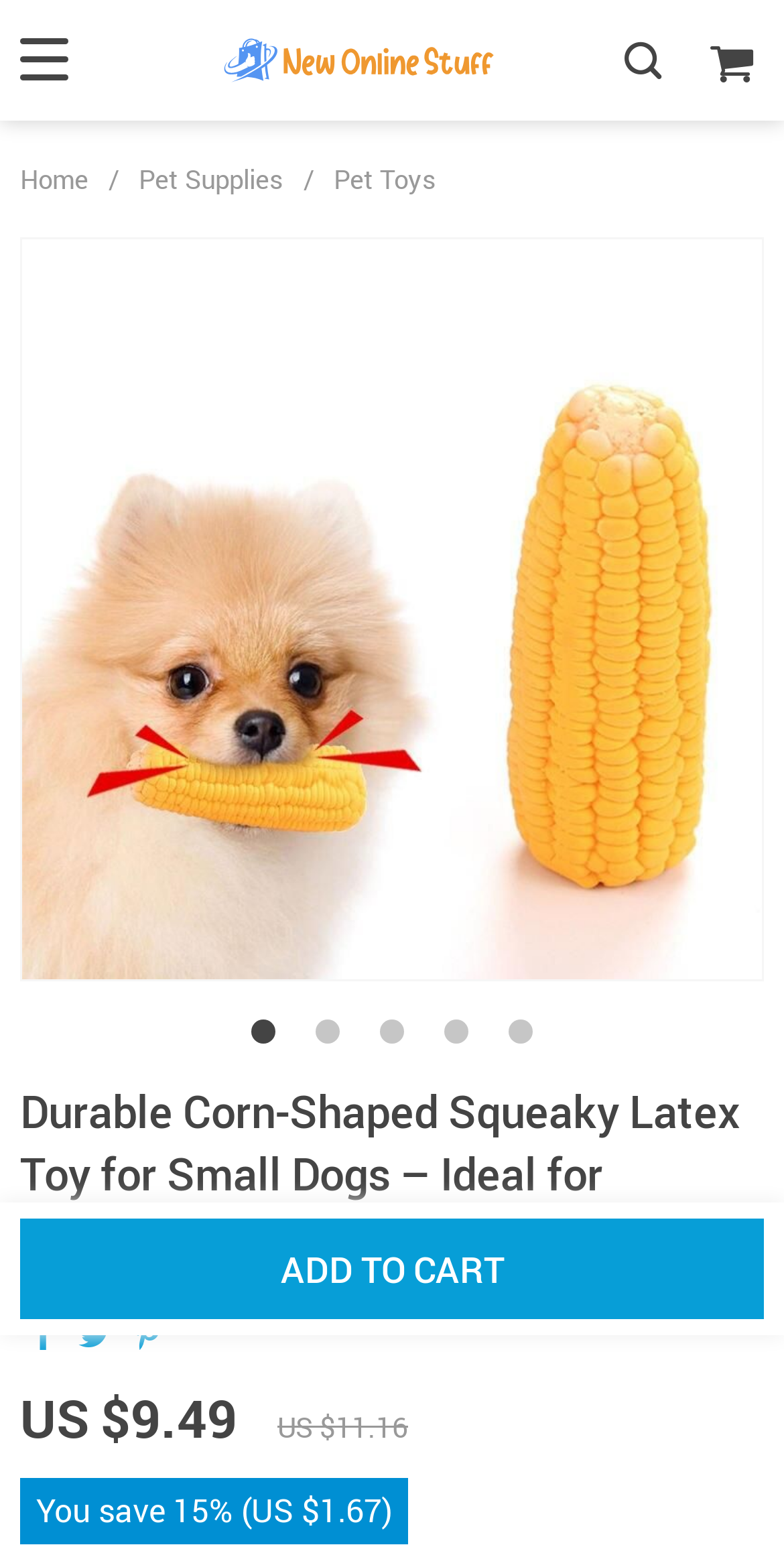Identify the bounding box for the element characterized by the following description: "Add to Cart".

[0.026, 0.788, 0.974, 0.853]